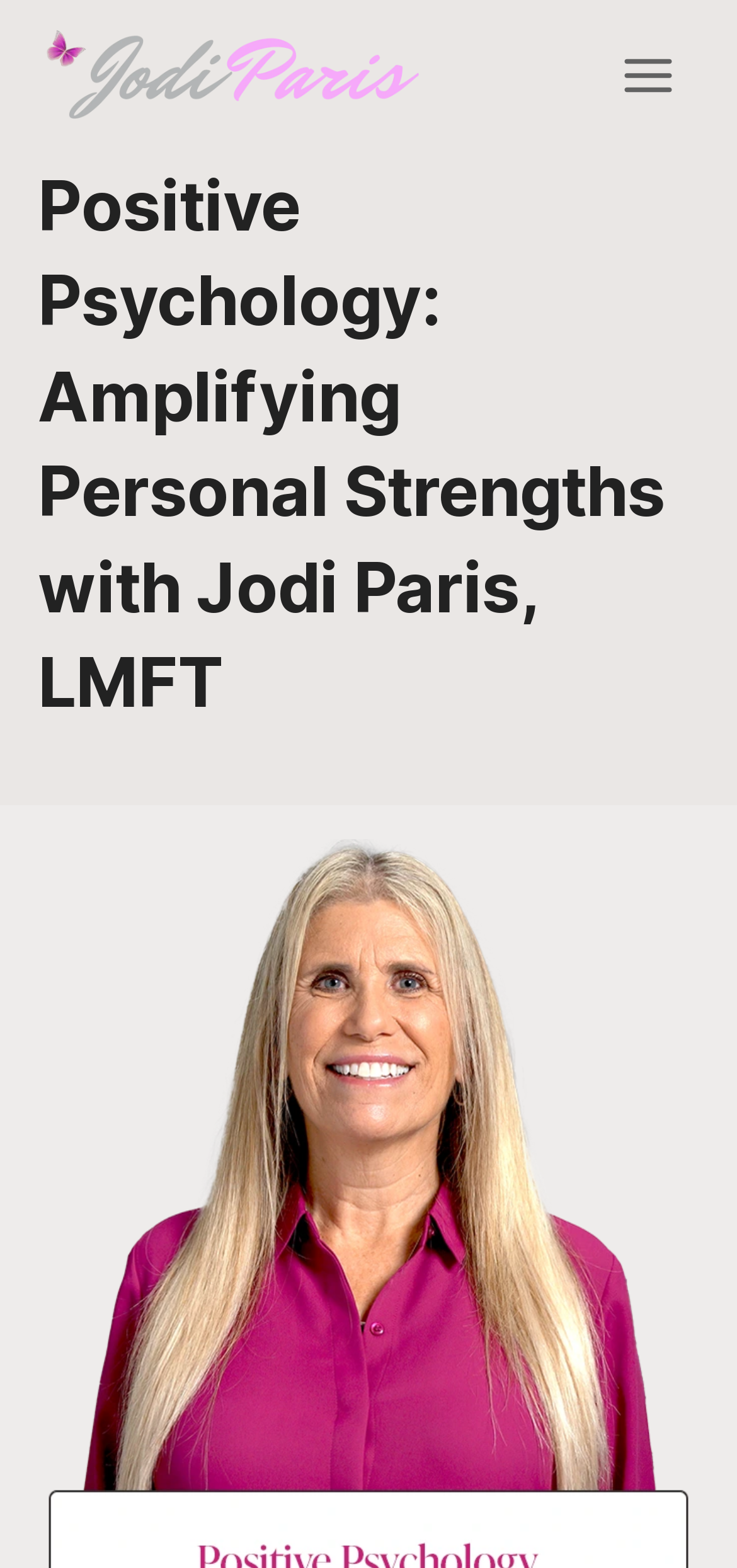Given the element description "Toggle Menu" in the screenshot, predict the bounding box coordinates of that UI element.

[0.819, 0.023, 0.938, 0.073]